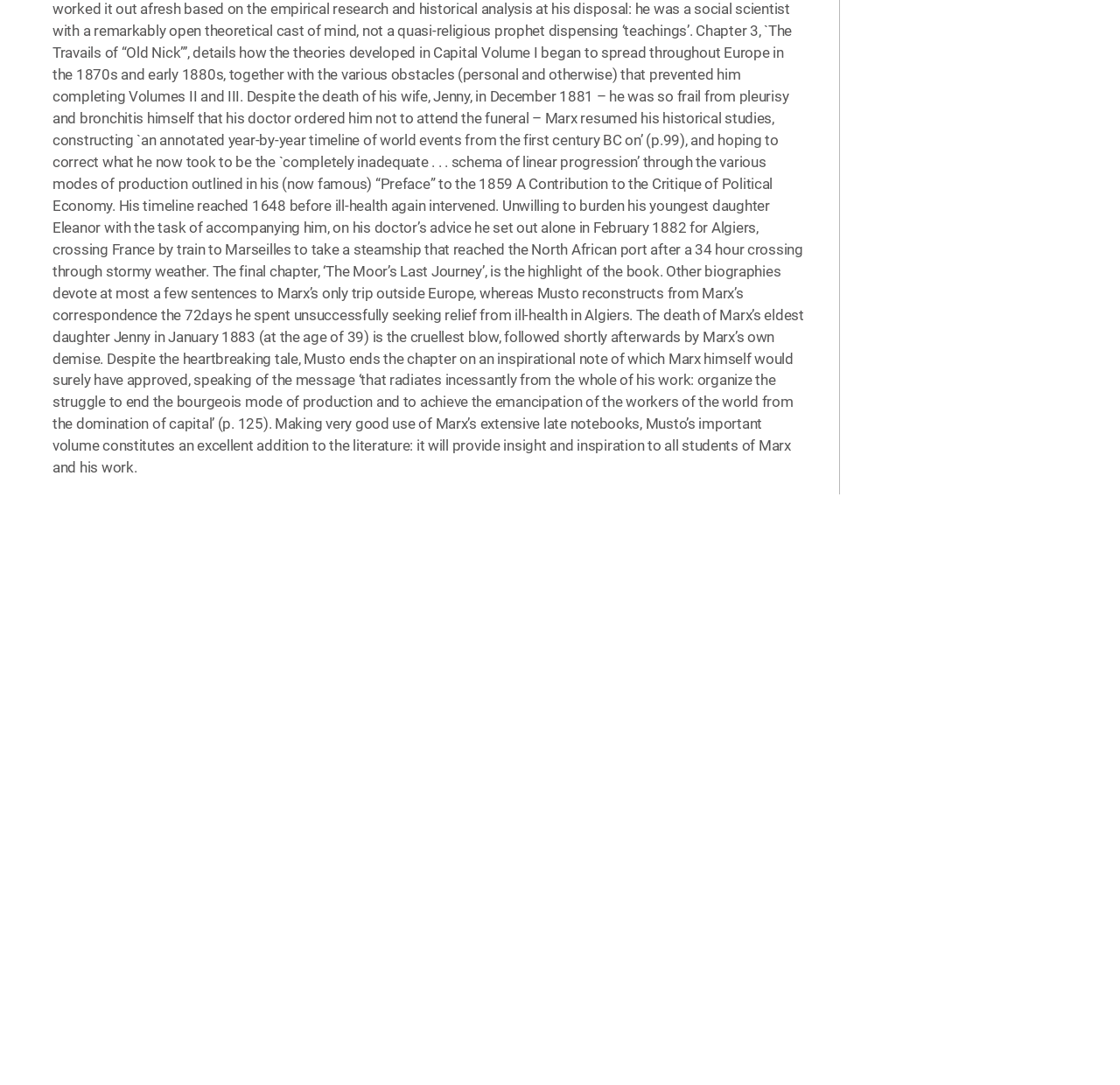Provide the bounding box coordinates of the HTML element described by the text: "Design by Smith&Brown".

[0.819, 0.945, 0.95, 0.96]